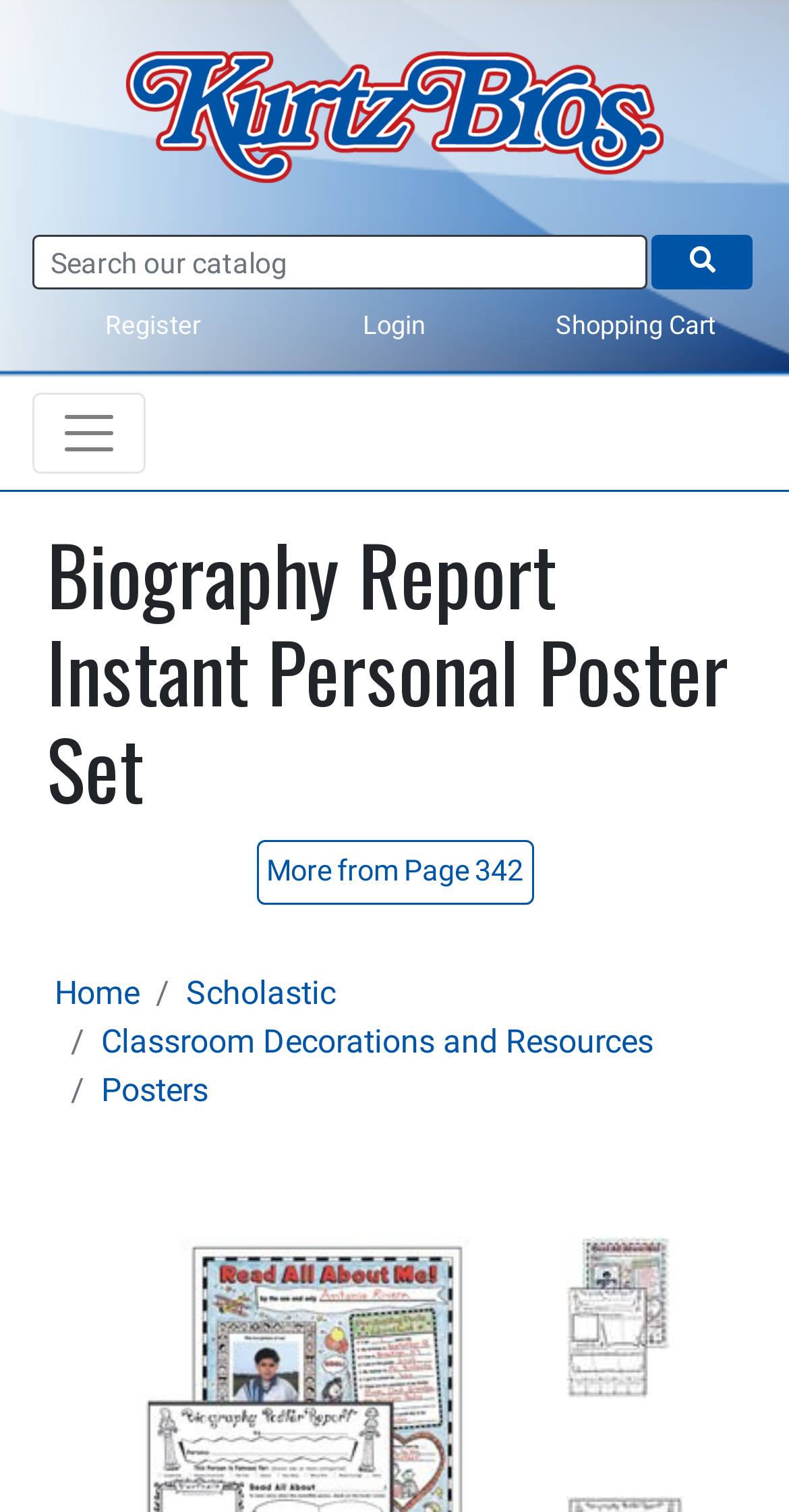Identify the bounding box coordinates for the UI element that matches this description: "Register".

[0.134, 0.205, 0.254, 0.225]